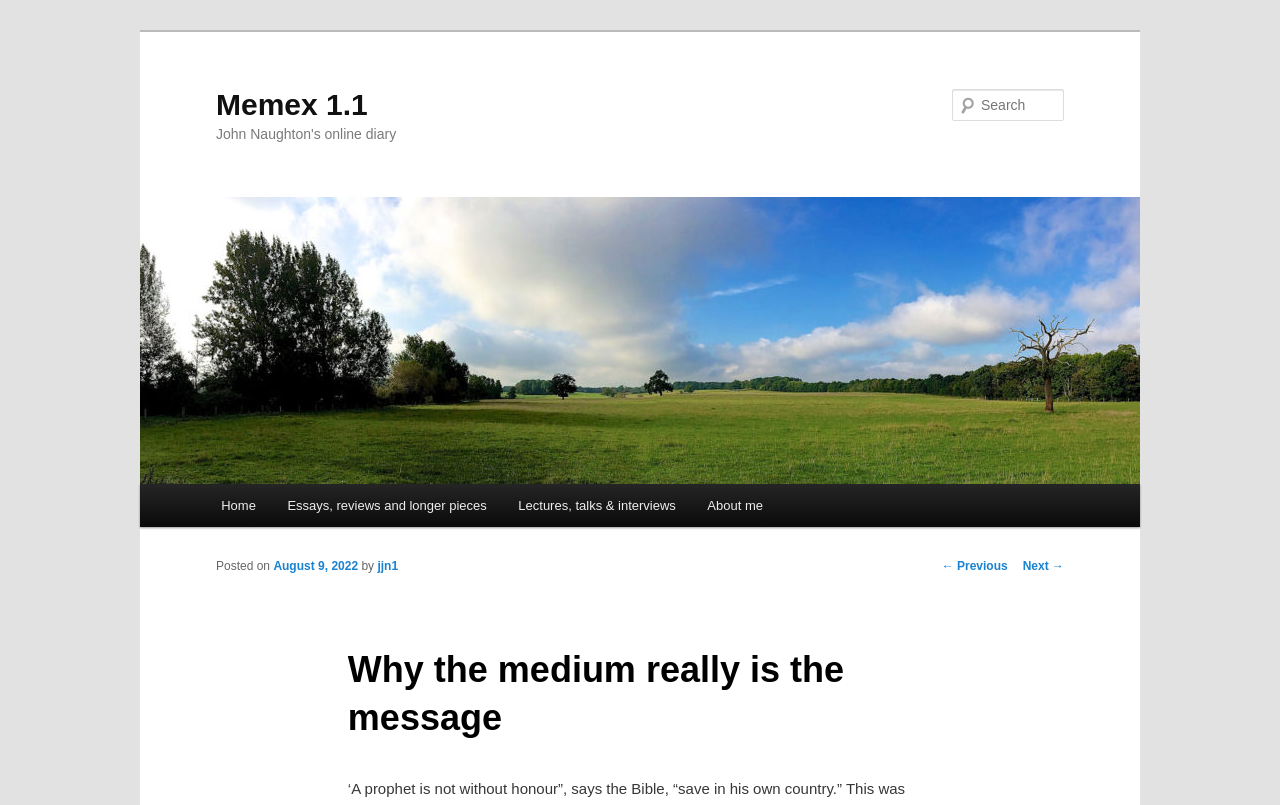What is the author of the post?
Based on the image, answer the question with as much detail as possible.

I found the answer by looking at the link element with the text 'jjn1' which is a child of the 'by' static text element.